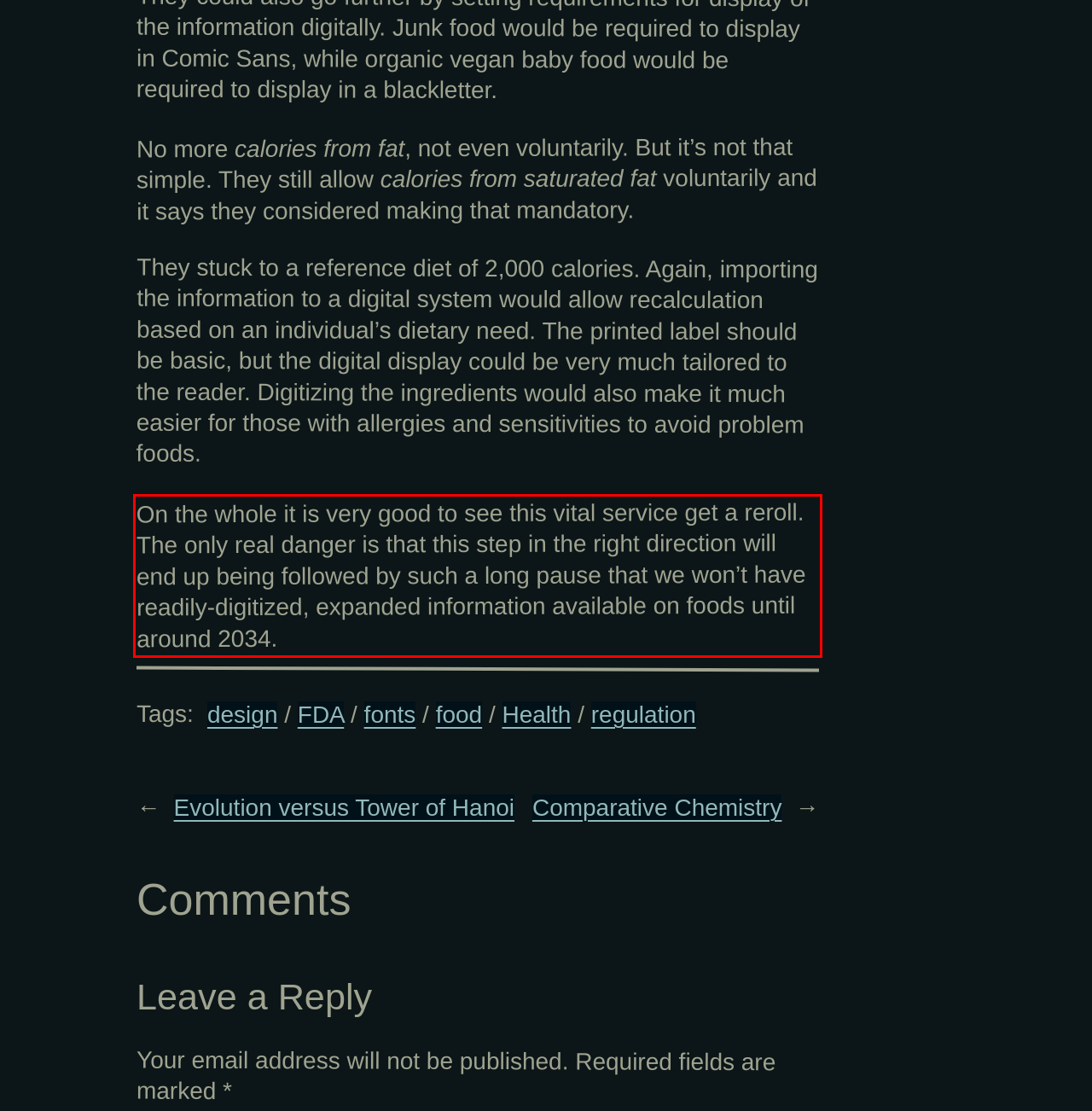From the given screenshot of a webpage, identify the red bounding box and extract the text content within it.

On the whole it is very good to see this vital service get a reroll. The only real danger is that this step in the right direction will end up being followed by such a long pause that we won’t have readily-digitized, expanded information available on foods until around 2034.